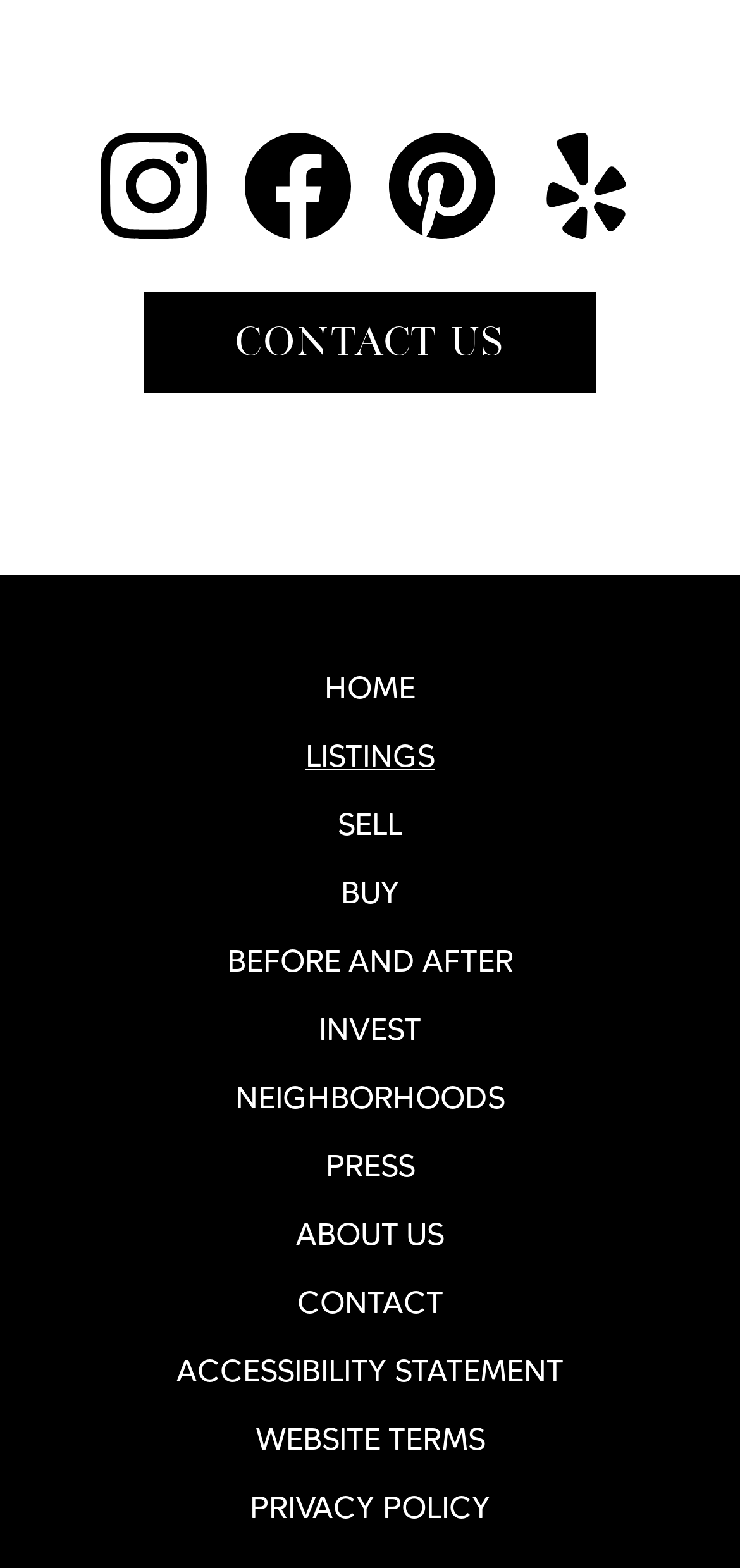Refer to the image and answer the question with as much detail as possible: What social media platforms are linked?

I determined this by looking at the links at the top of the page, which have bounding box coordinates indicating they are located near the top of the page. The links are labeled 'Instagram New Window', 'Facebook New Window', 'Pinterest New Window', and 'Yelp New Window', indicating that they link to these social media platforms.